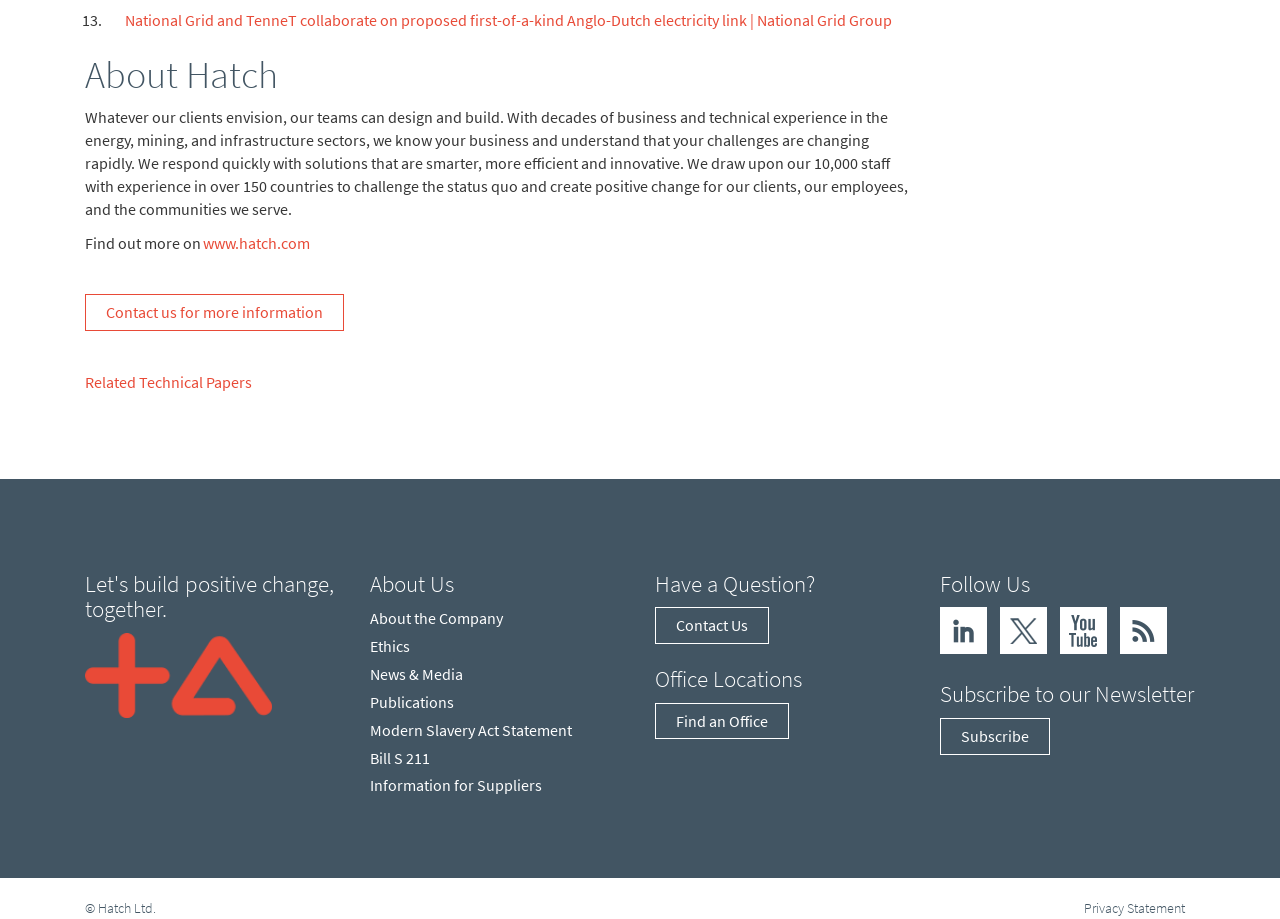Highlight the bounding box of the UI element that corresponds to this description: "Contact Us".

[0.512, 0.661, 0.601, 0.701]